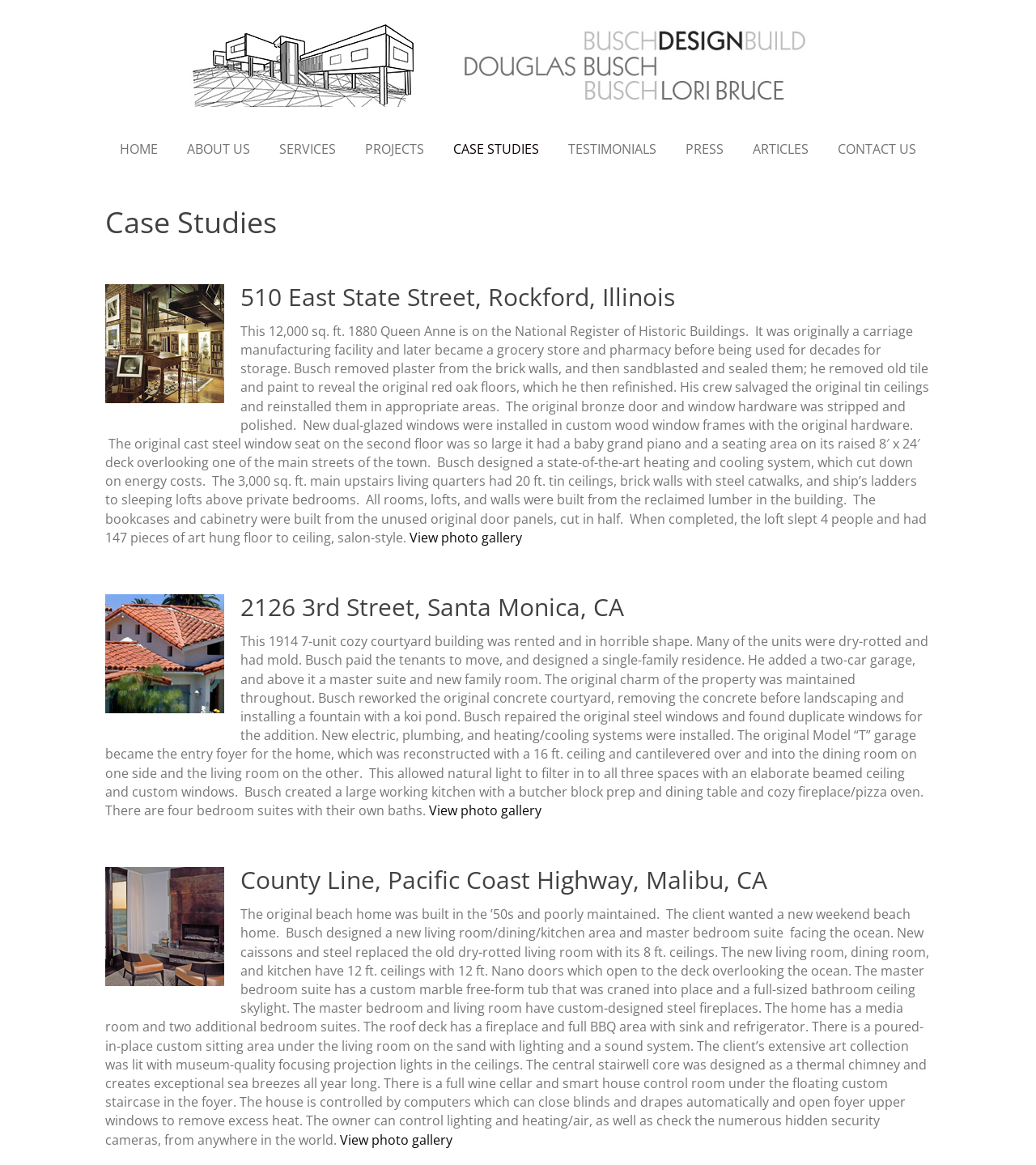Please examine the image and provide a detailed answer to the question: What type of building is 510 East State Street?

Based on the webpage content, specifically the StaticText element with the description 'This 12,000 sq. ft. 1880 Queen Anne is on the National Register of Historic Buildings.', we can determine that 510 East State Street is a Queen Anne building.